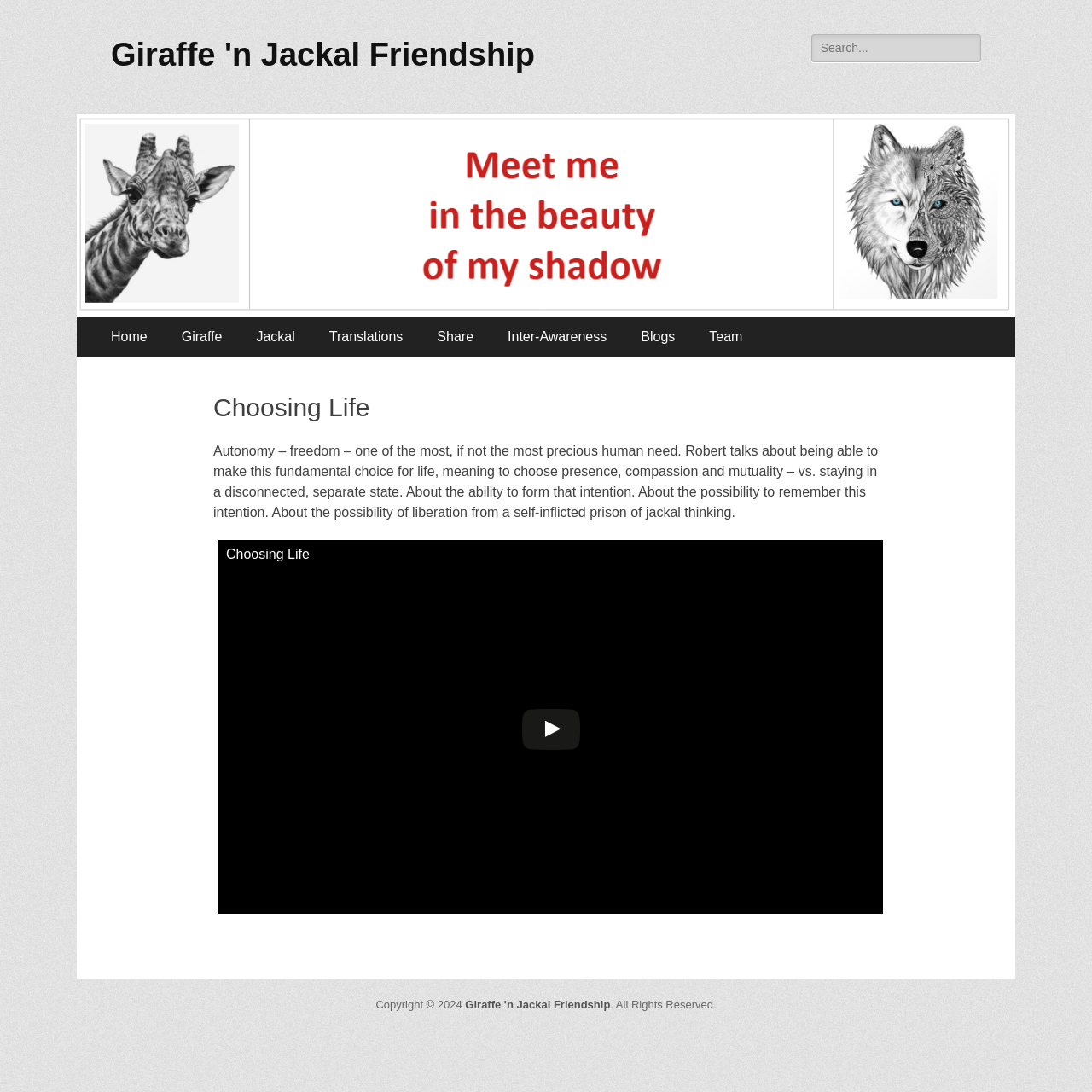Provide a single word or phrase answer to the question: 
What is the primary menu item after 'Home'?

Giraffe